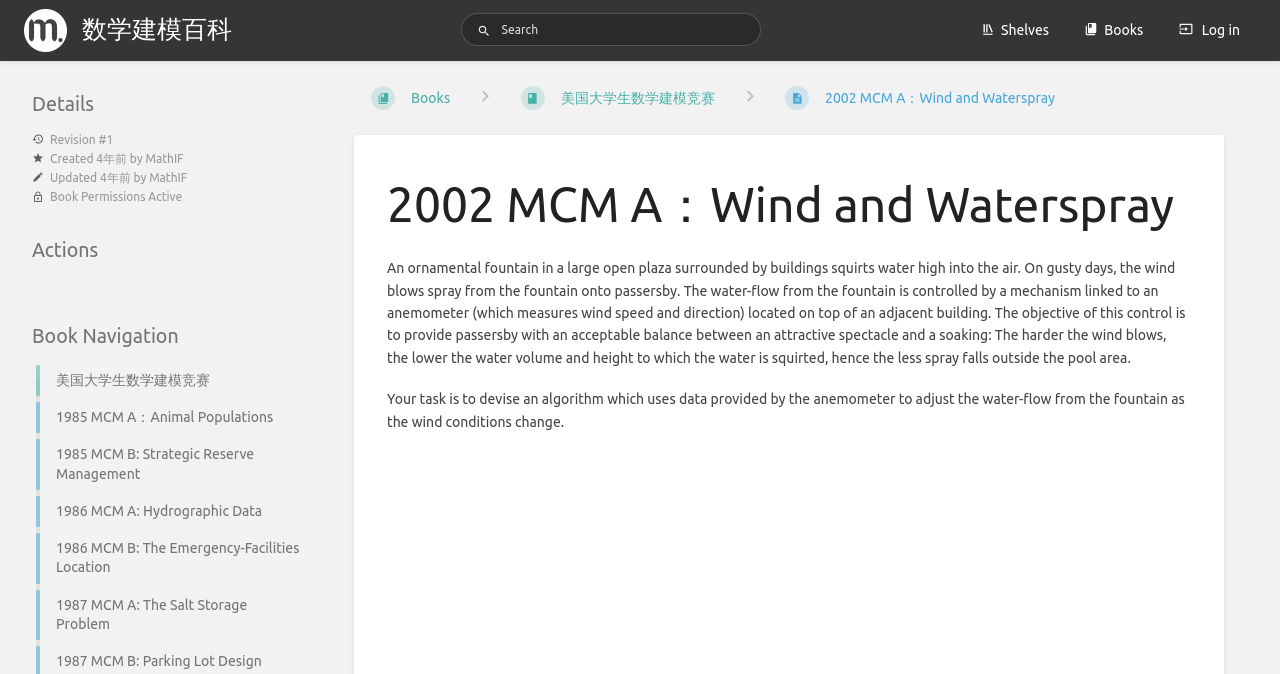Please identify the bounding box coordinates of the region to click in order to complete the task: "Click the logo". The coordinates must be four float numbers between 0 and 1, specified as [left, top, right, bottom].

[0.019, 0.013, 0.052, 0.077]